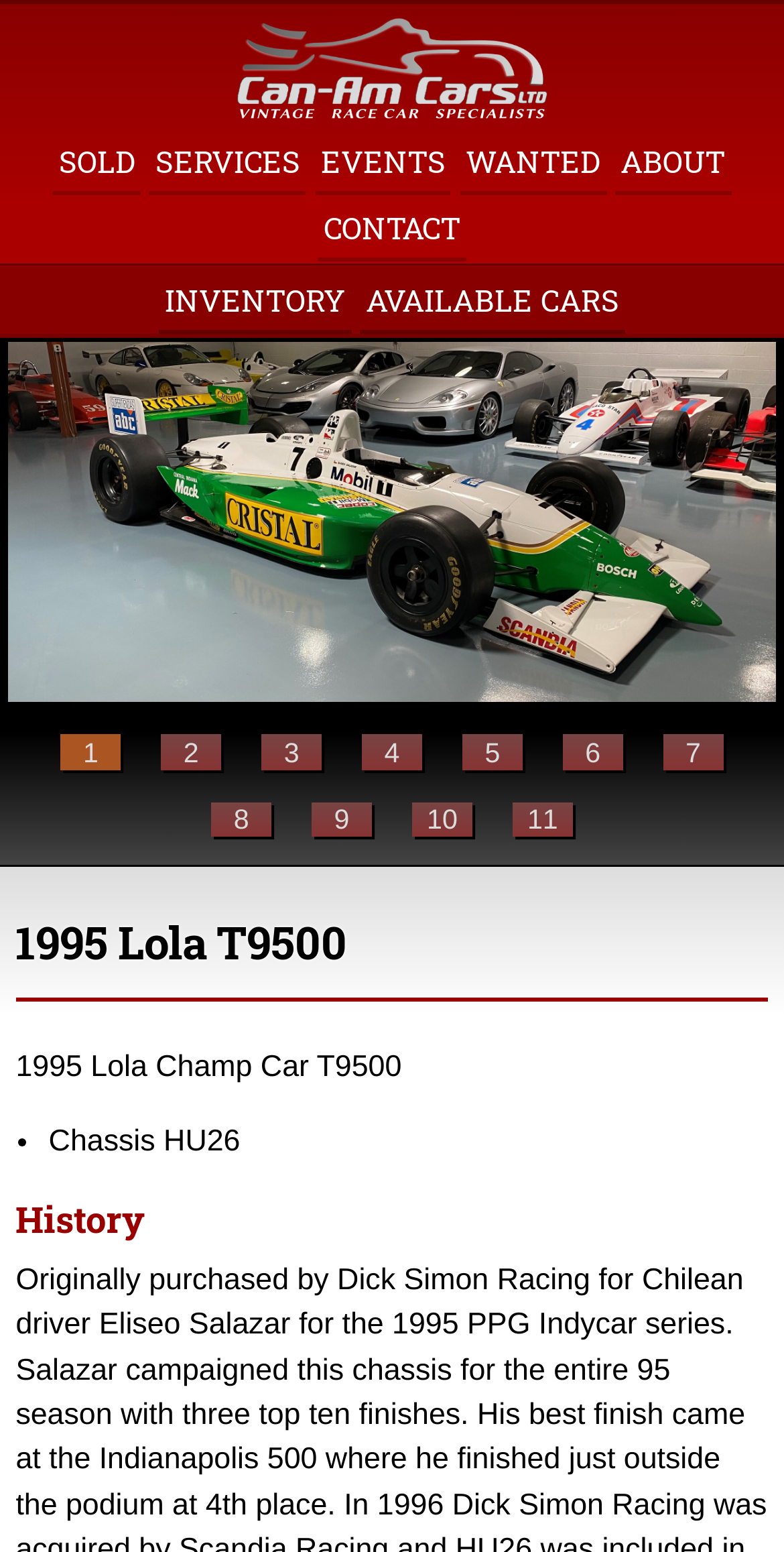Please extract the title of the webpage.

1995 Lola T9500